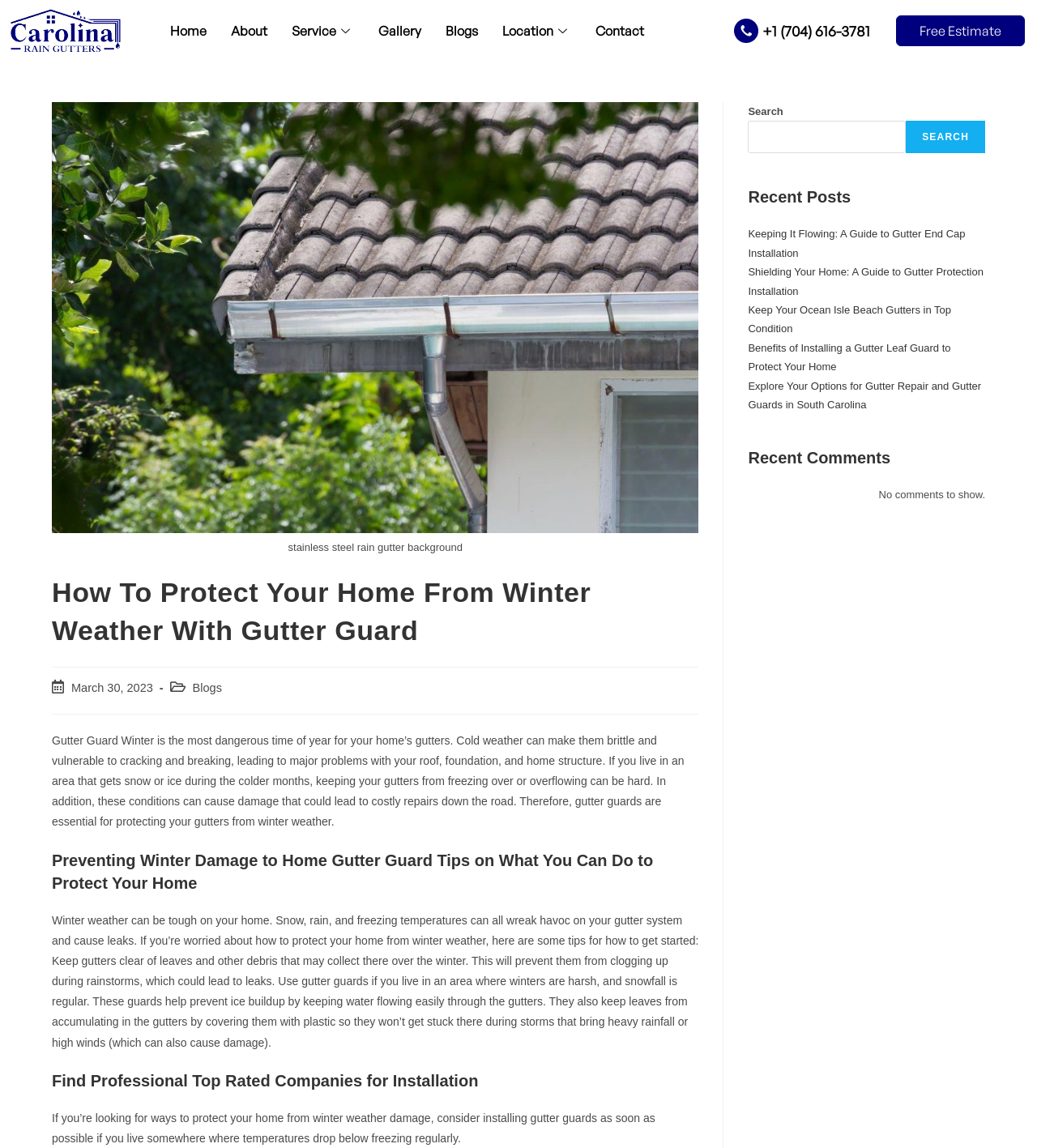What is the topic of the webpage?
With the help of the image, please provide a detailed response to the question.

I determined this by looking at the overall content of the webpage, including the headings and text, which all relate to protecting gutters from winter weather and installing gutter guards.